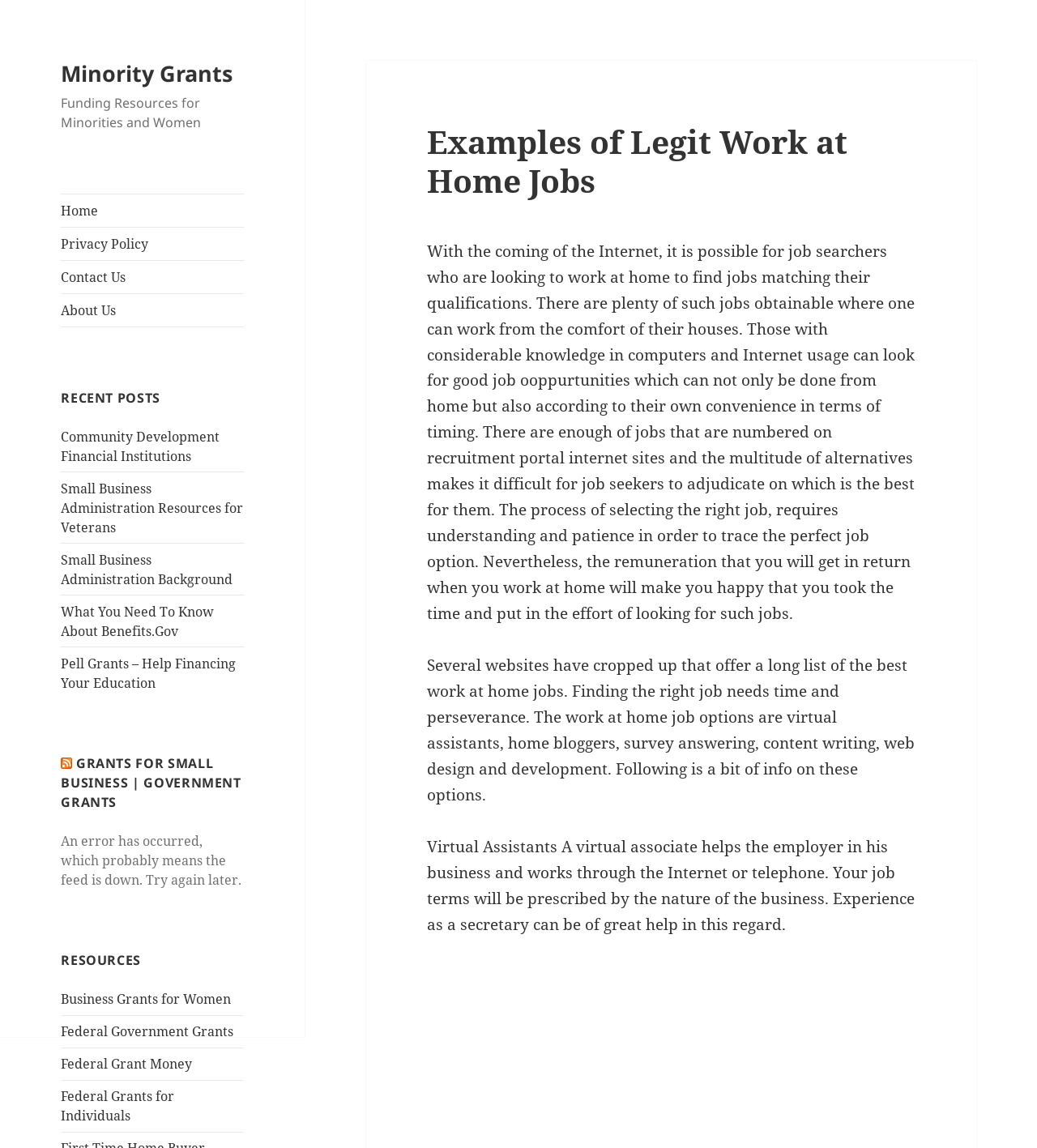Give a one-word or short phrase answer to the question: 
What is the role of a virtual assistant?

Helps employer in business